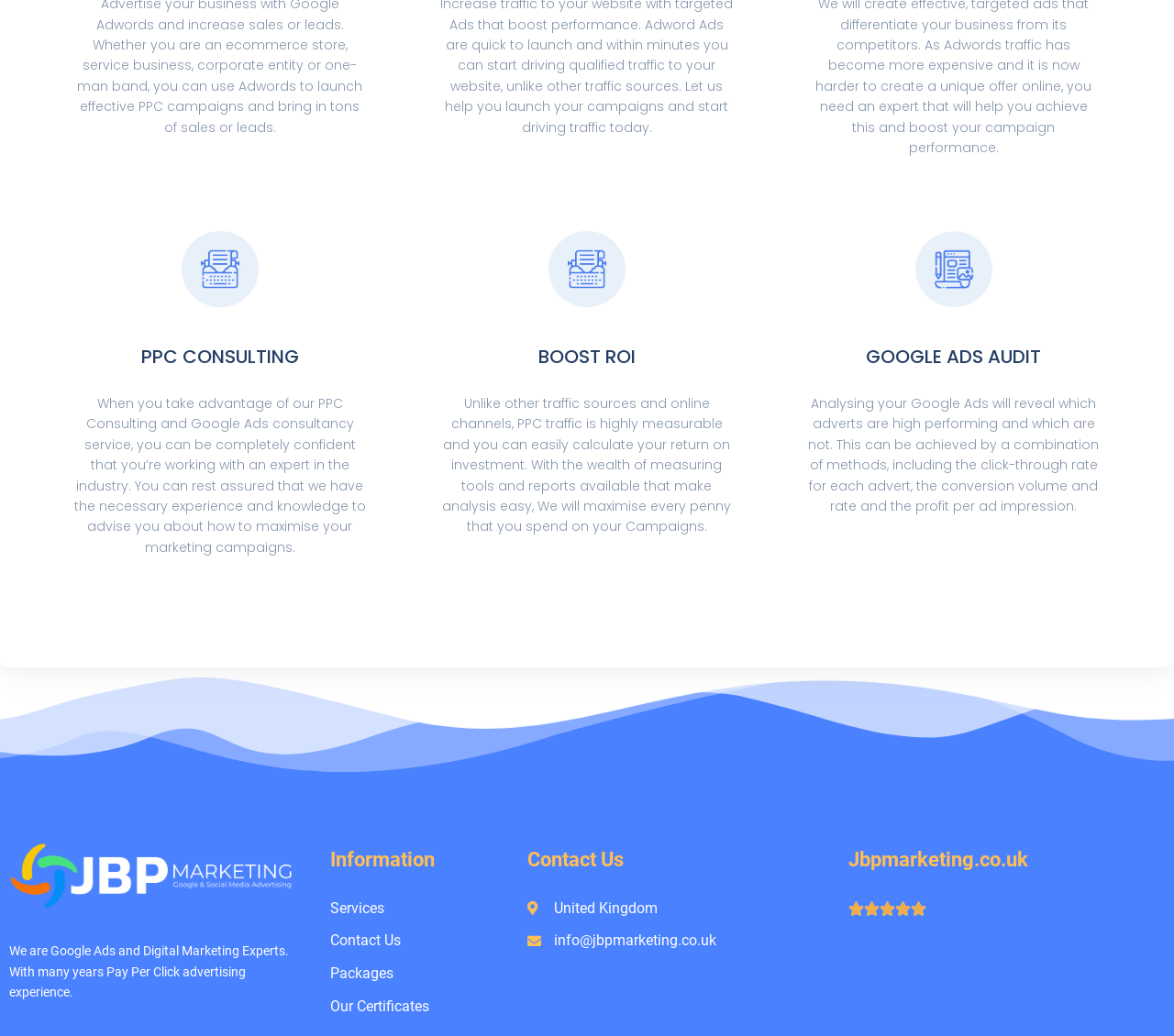What is the purpose of a Google Ads audit?
Based on the image, respond with a single word or phrase.

To analyze ad performance